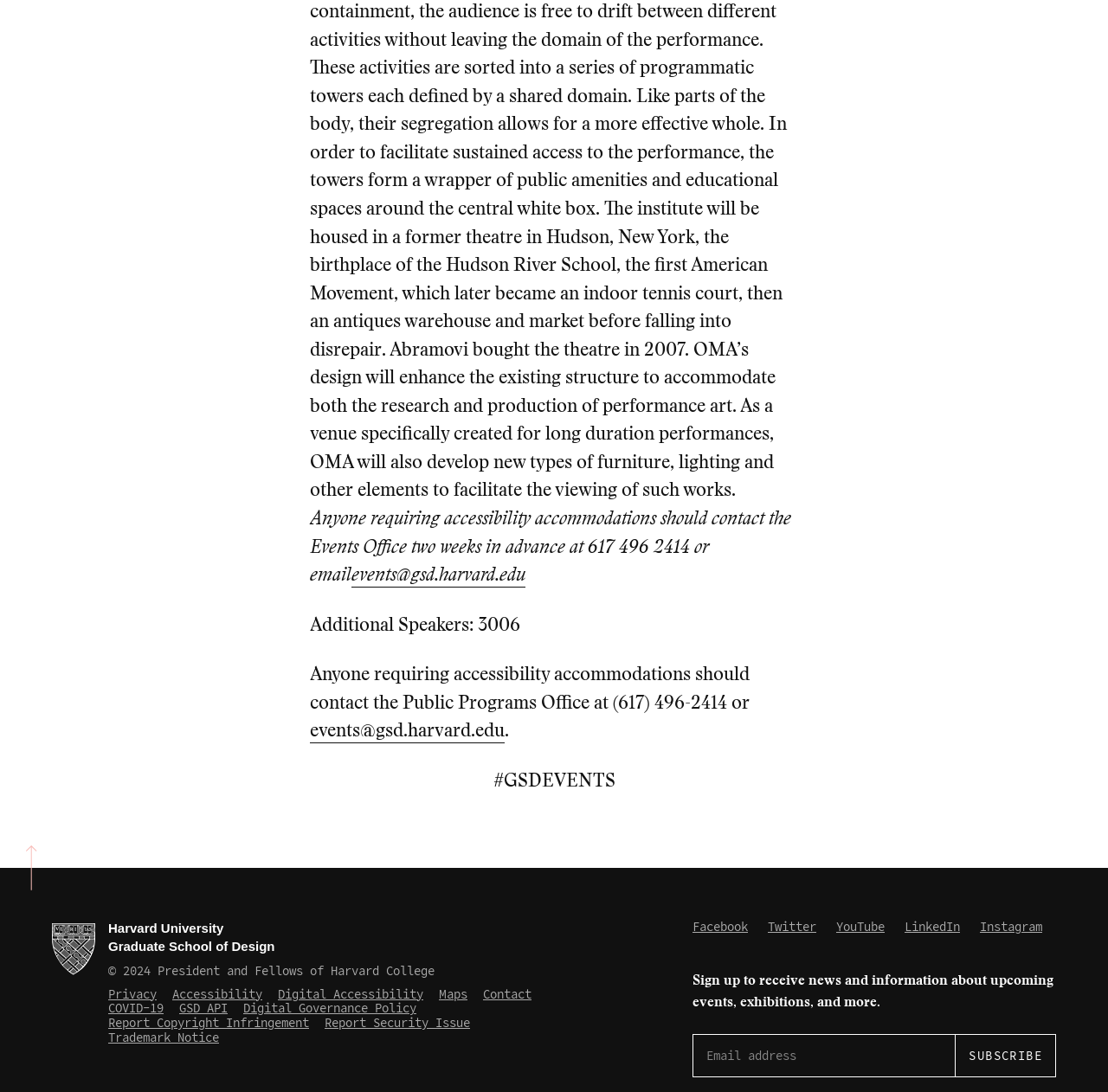Extract the bounding box of the UI element described as: "GSD API".

[0.162, 0.916, 0.205, 0.931]